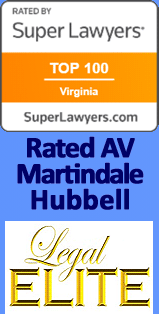Break down the image and describe every detail you can observe.

The image showcases various prestigious legal accolades. At the top, a badge indicates that an attorney is rated among the "Top 100" lawyers in Virginia by Super Lawyers, highlighting excellence in the legal field. Below that, a "Rated AV" seal from Martindale-Hubbell signifies the attorney's high peer rating, reflecting notable professional achievement and ethical standards. Finally, the image features the "Legal Elite" logo, emphasizing recognition among Virginia's leading lawyers. This combination of awards serves to enhance the credibility and reputation of the attorney or law firm represented.